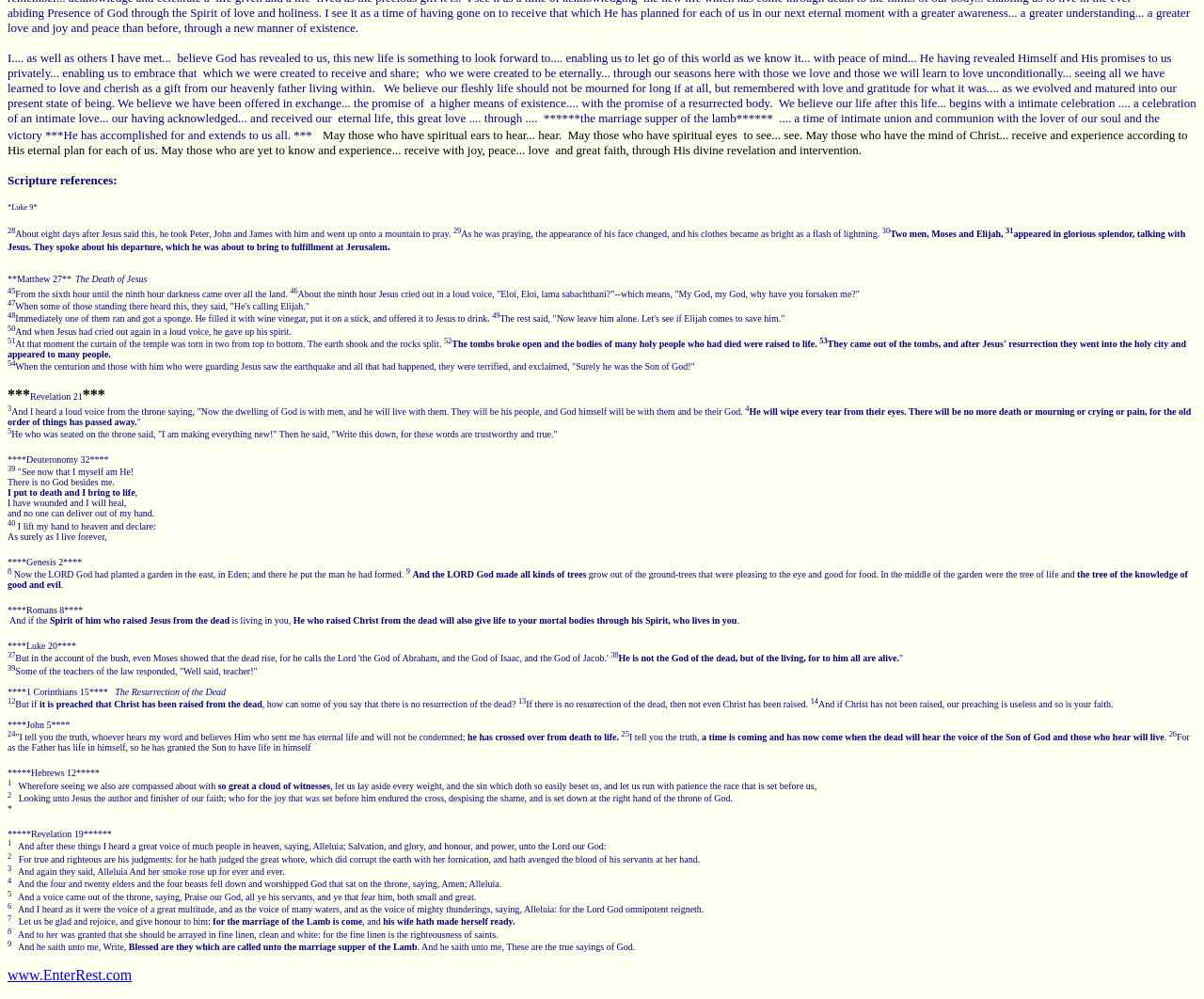Please examine the image and provide a detailed answer to the question: What is the event described in Matthew 27?

According to the scripture reference on the webpage, Matthew 27 describes the death of Jesus, which is a significant event in Christian theology.